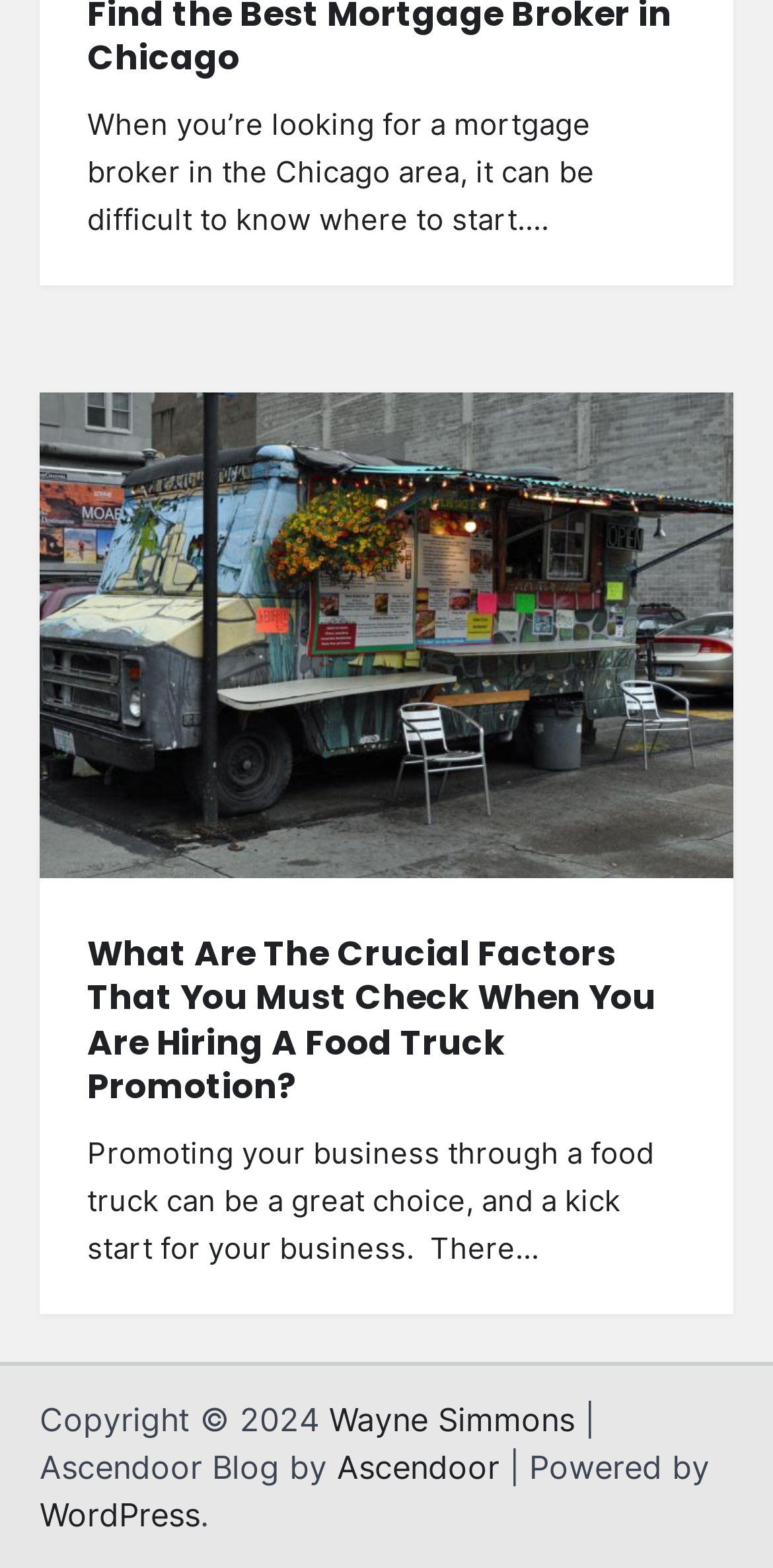Determine the bounding box coordinates of the UI element described below. Use the format (top-left x, top-left y, bottom-right x, bottom-right y) with floating point numbers between 0 and 1: WordPress

[0.051, 0.954, 0.259, 0.979]